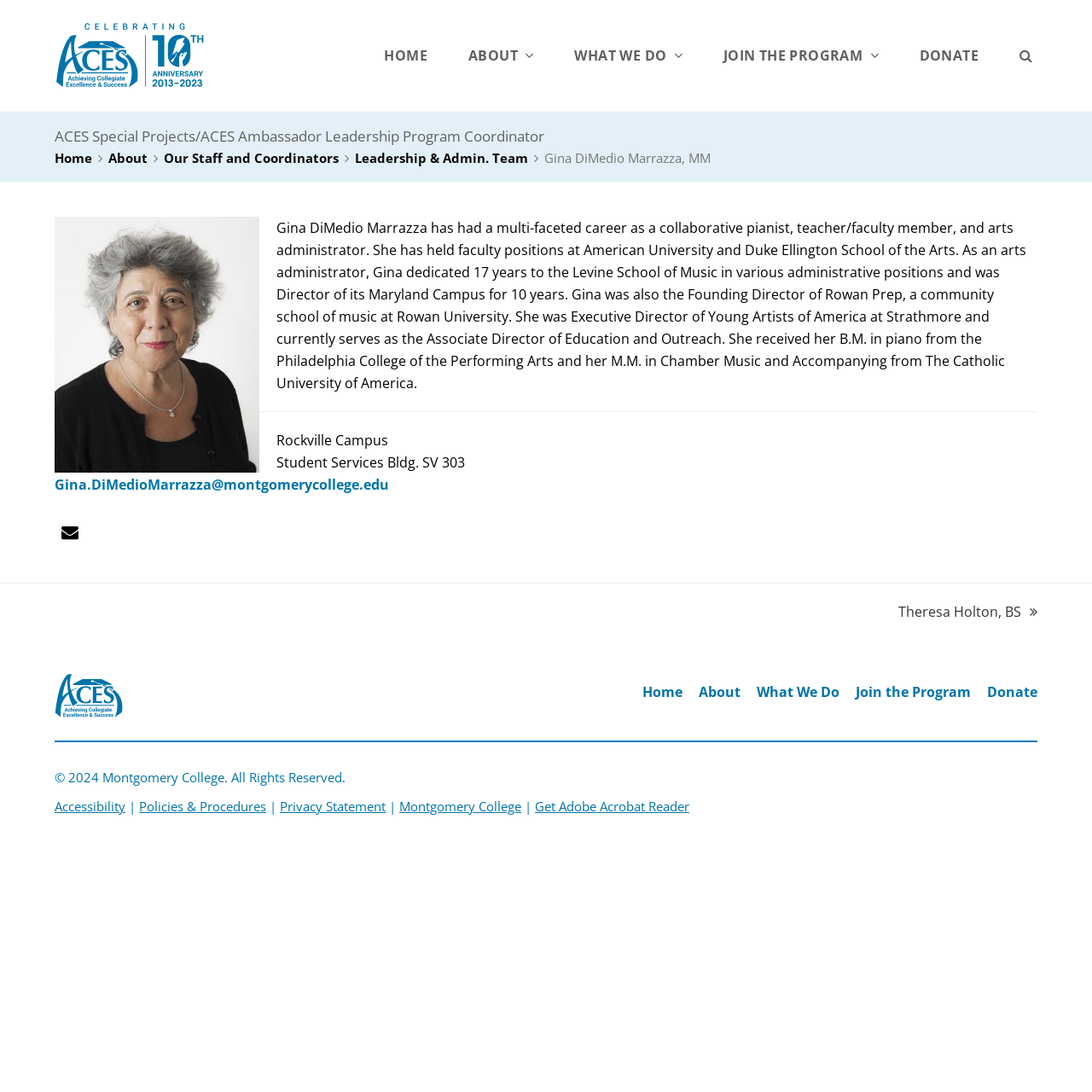Can you give a detailed response to the following question using the information from the image? What is the position of Gina DiMedio Marrazza?

I found the answer by looking at the article section, where I found a static text element that describes Gina DiMedio Marrazza as 'ACES Special Projects/ACES Ambassador Leadership Program Coordinator'.